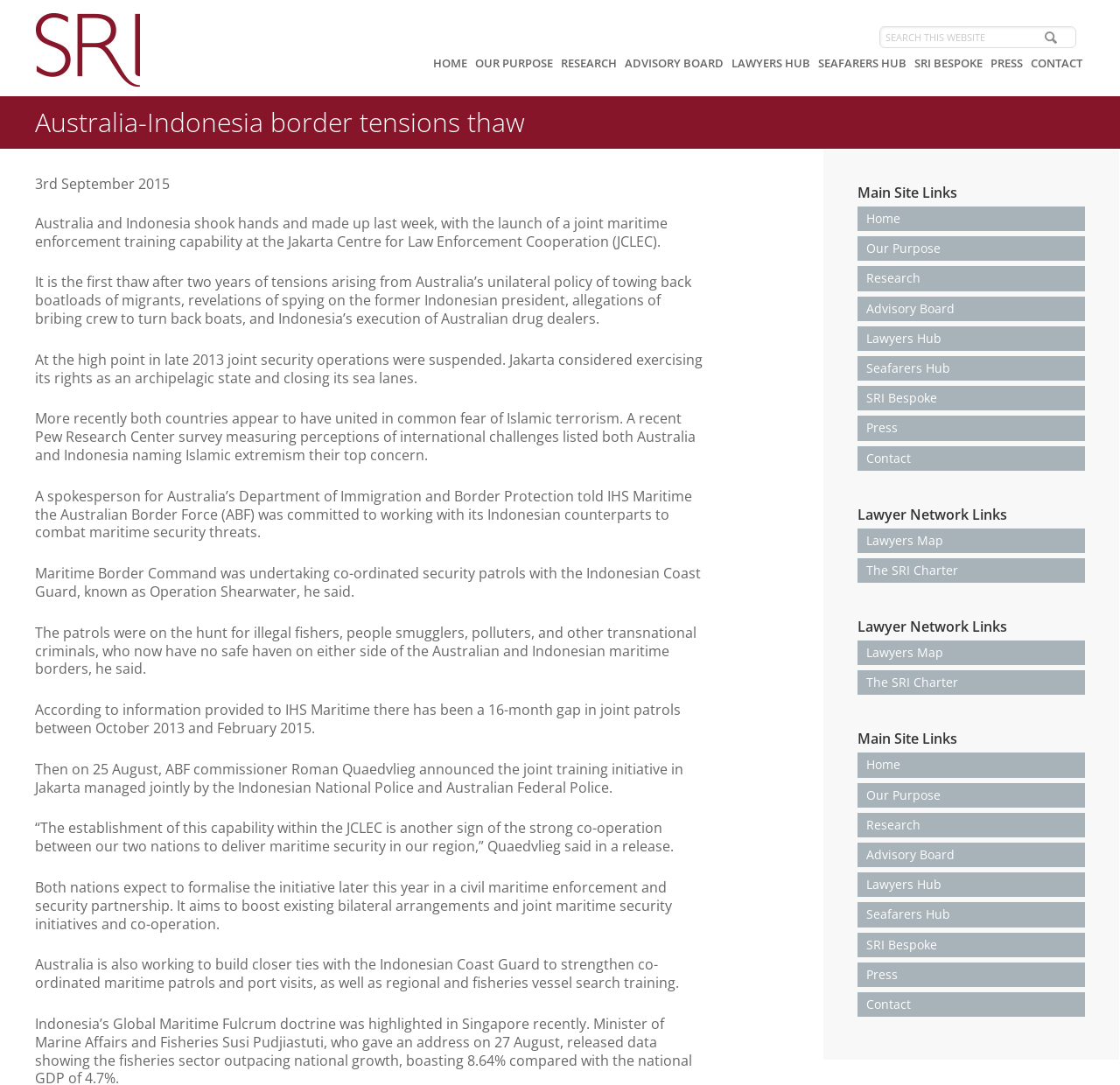Please identify the bounding box coordinates of the region to click in order to complete the task: "Contact Seafarers Rights International". The coordinates must be four float numbers between 0 and 1, specified as [left, top, right, bottom].

[0.918, 0.053, 0.969, 0.066]